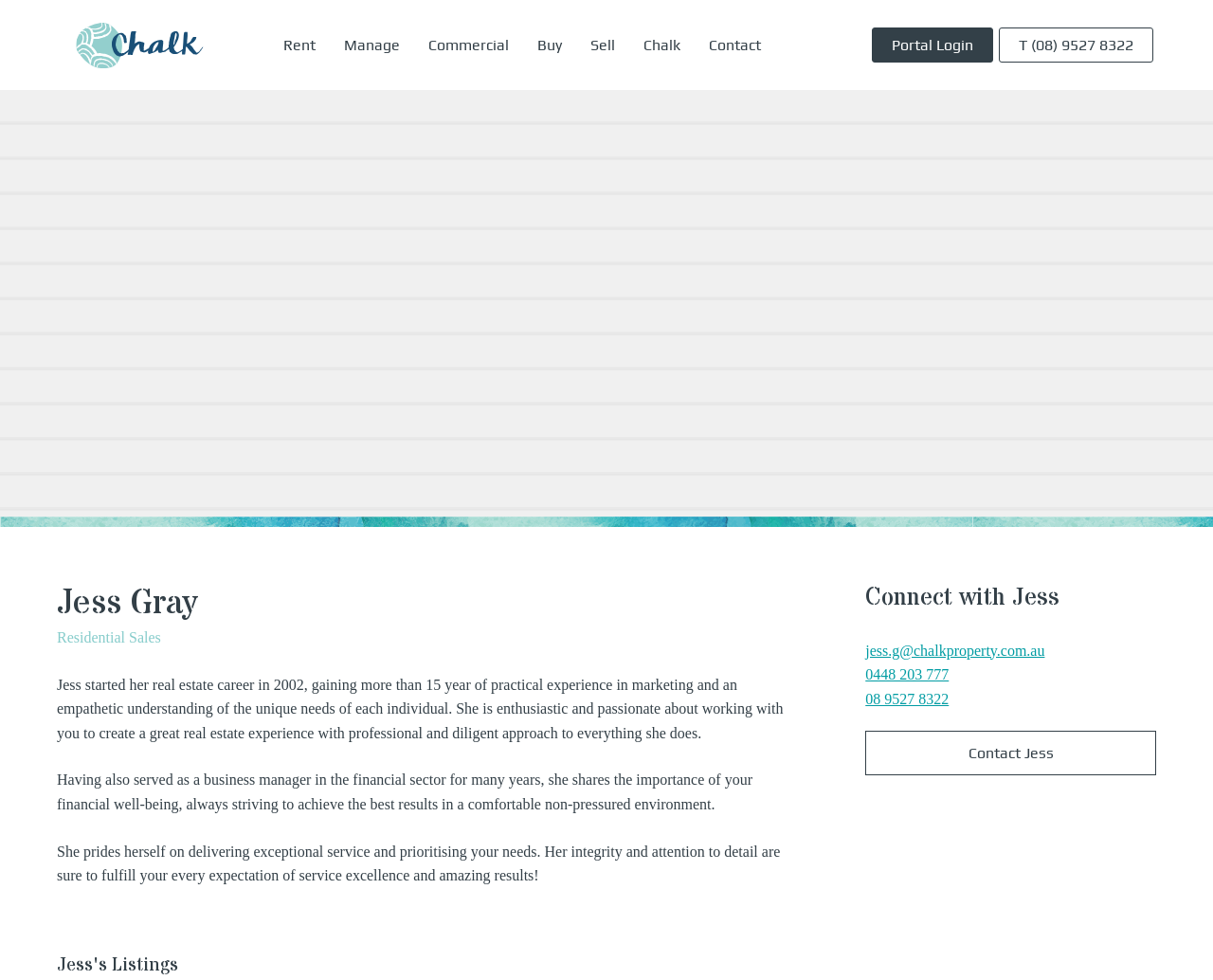Please study the image and answer the question comprehensively:
How many ways can you contact Jess?

From the webpage, I can see four ways to contact Jess: her email 'jess.g@chalkproperty.com.au', her mobile number '0448 203 777', her office number '08 9527 8322', and a 'Contact Jess' button.